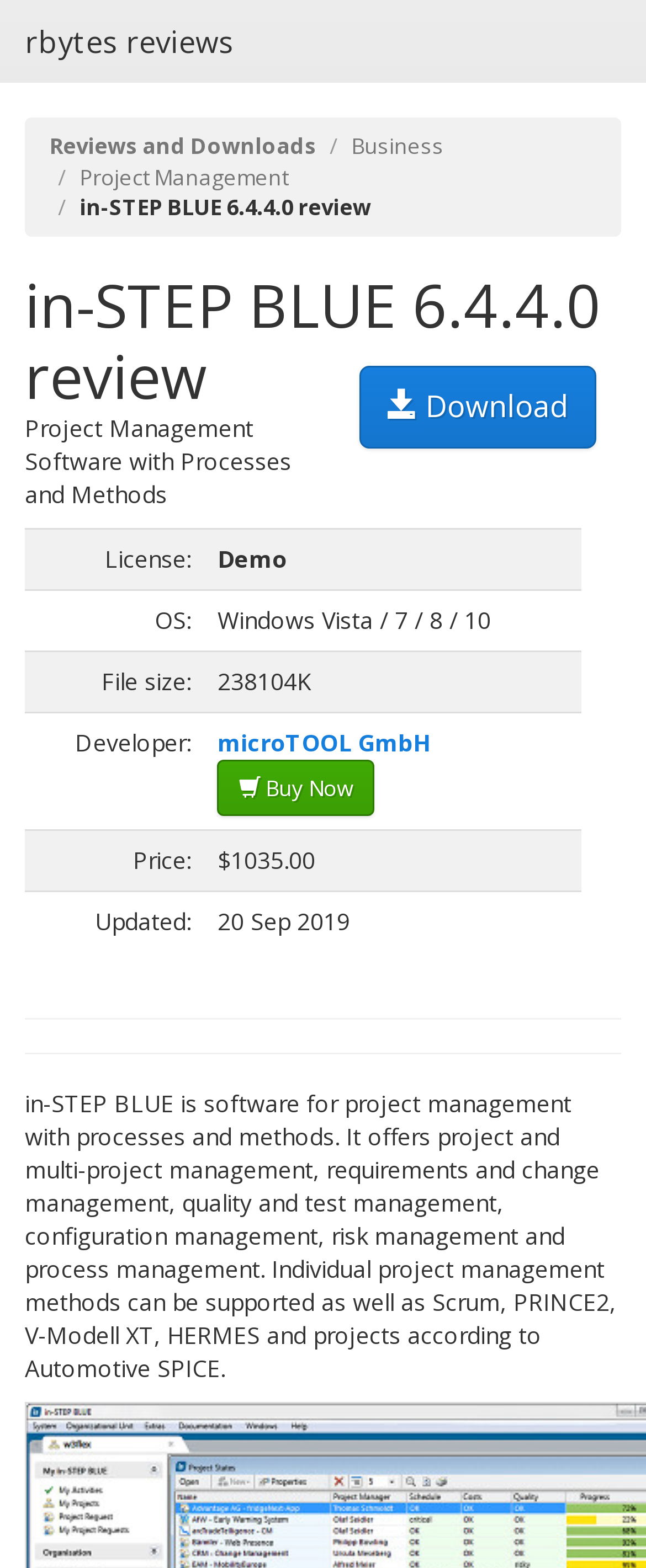Generate a thorough caption that explains the contents of the webpage.

The webpage is about in-STEP BLUE 6.4.4.0, a project management software. At the top, there are four links: "rbytes reviews", "Reviews and Downloads", "Business", and "Project Management". Below these links, there is a heading that reads "in-STEP BLUE 6.4.4.0 review" with a download link to the right. 

Underneath the heading, there is a brief description of the software, stating that it is a project management software with processes and methods. 

A table is presented below, containing information about the software, including its license, operating system, file size, developer, price, and last update. The table has six rows, each with two columns. The left column lists the attributes, and the right column provides the corresponding information. 

To the right of the table, there is an image of a 0-star award from rbytes.net. 

Two horizontal separators are placed below the table, followed by a lengthy paragraph that provides a detailed description of the software's features, including project and multi-project management, requirements and change management, quality and test management, and more.